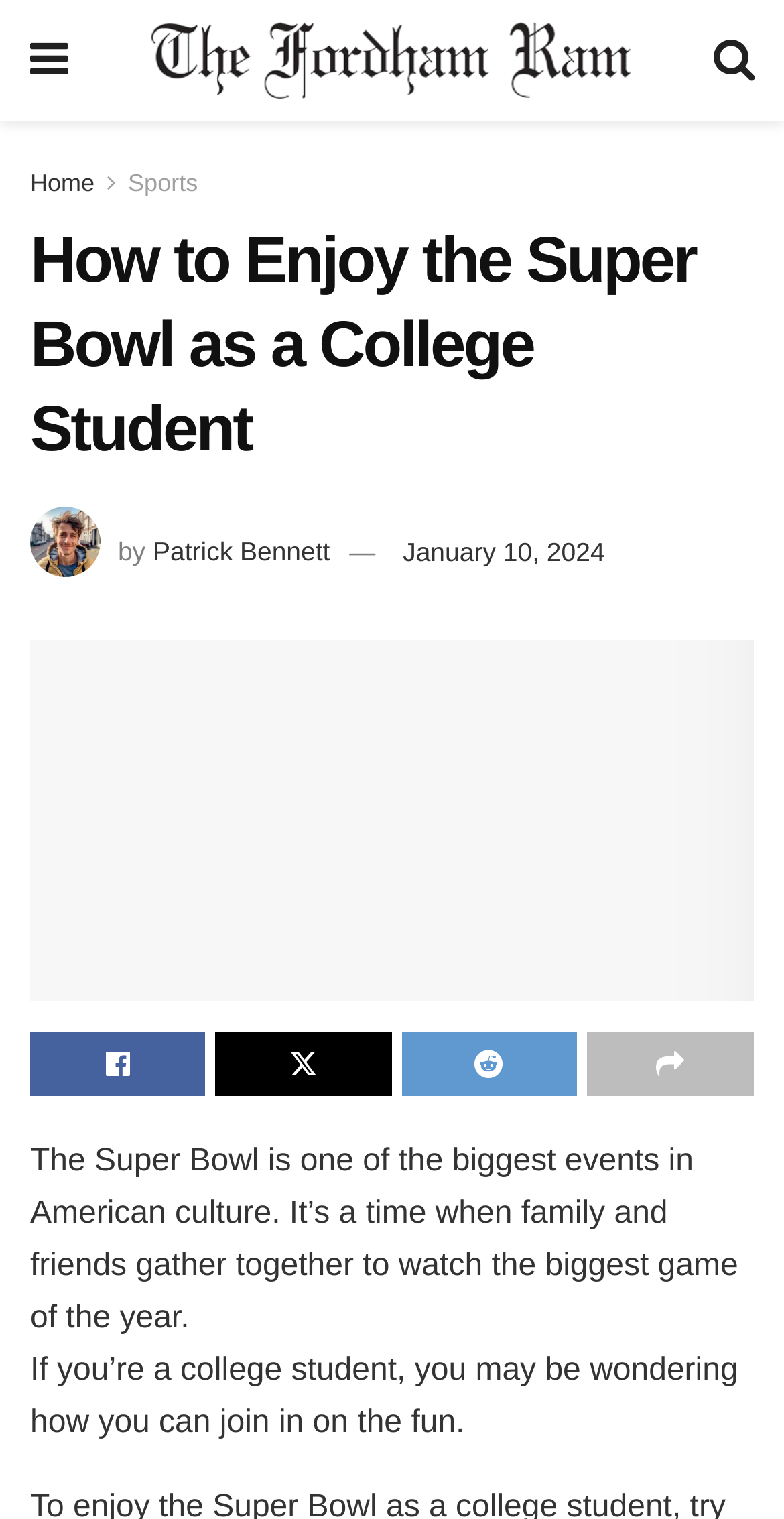Can you pinpoint the bounding box coordinates for the clickable element required for this instruction: "Read the article by Patrick Bennett"? The coordinates should be four float numbers between 0 and 1, i.e., [left, top, right, bottom].

[0.195, 0.353, 0.421, 0.373]